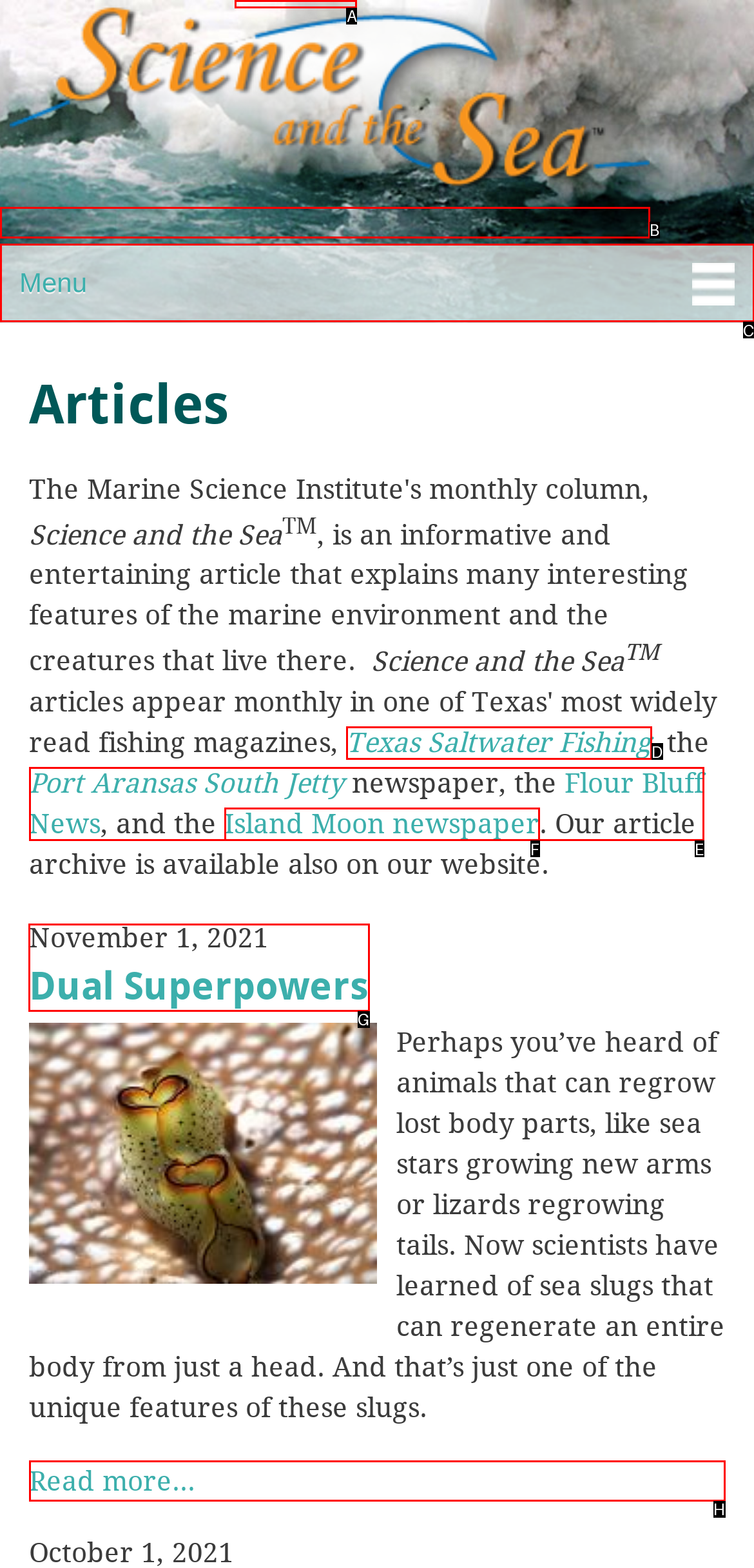Select the appropriate HTML element that needs to be clicked to finish the task: Click Contact Us
Reply with the letter of the chosen option.

None